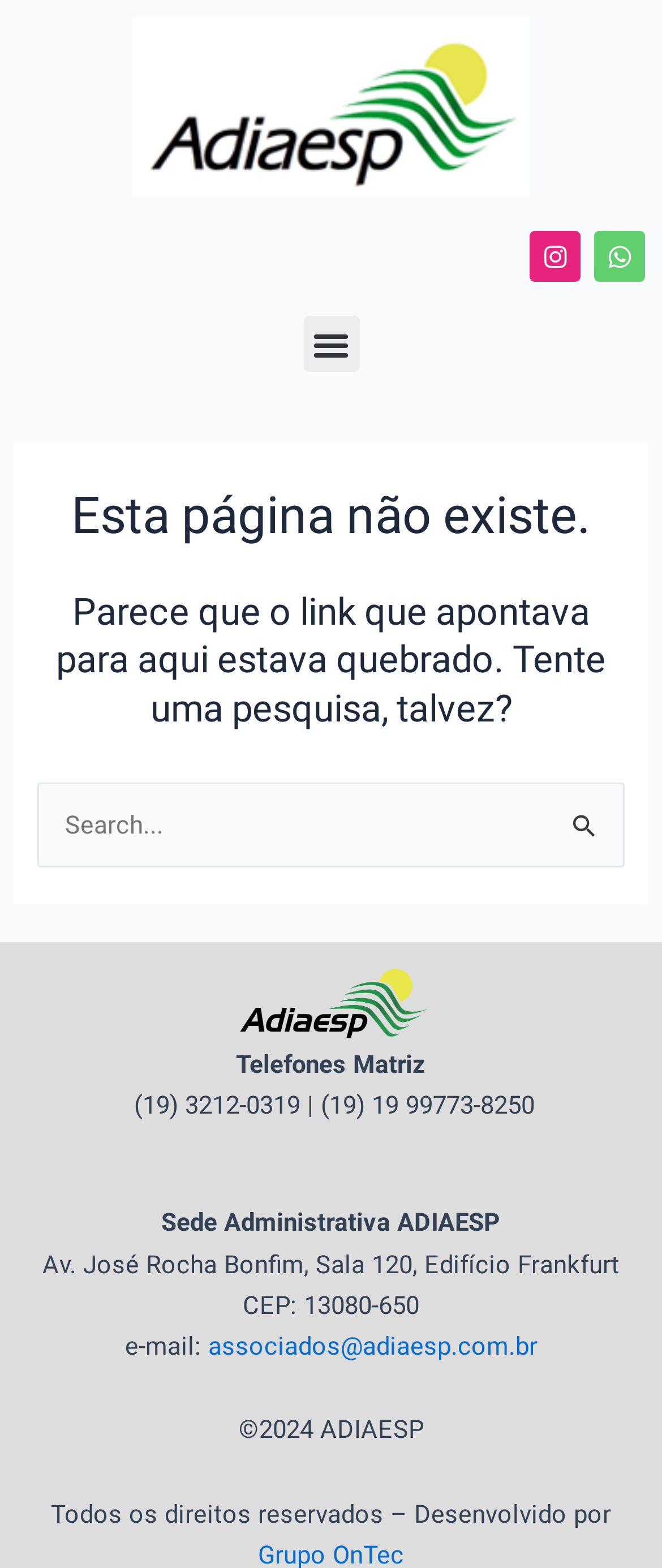Please give a succinct answer to the question in one word or phrase:
What is the email address of ADIAESP?

associados@adiaesp.com.br